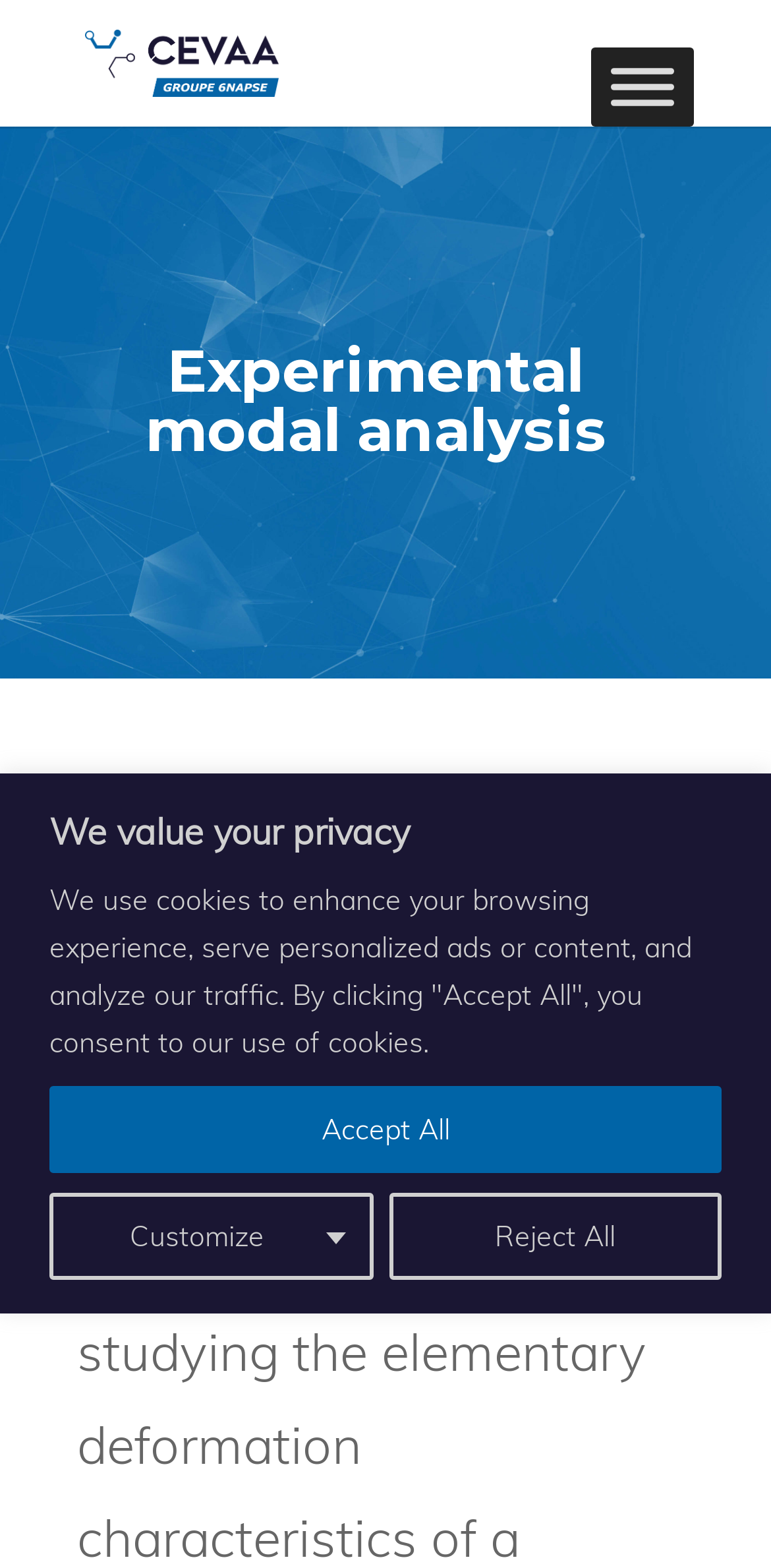Please respond to the question using a single word or phrase:
What is the name of the company?

CEVAA